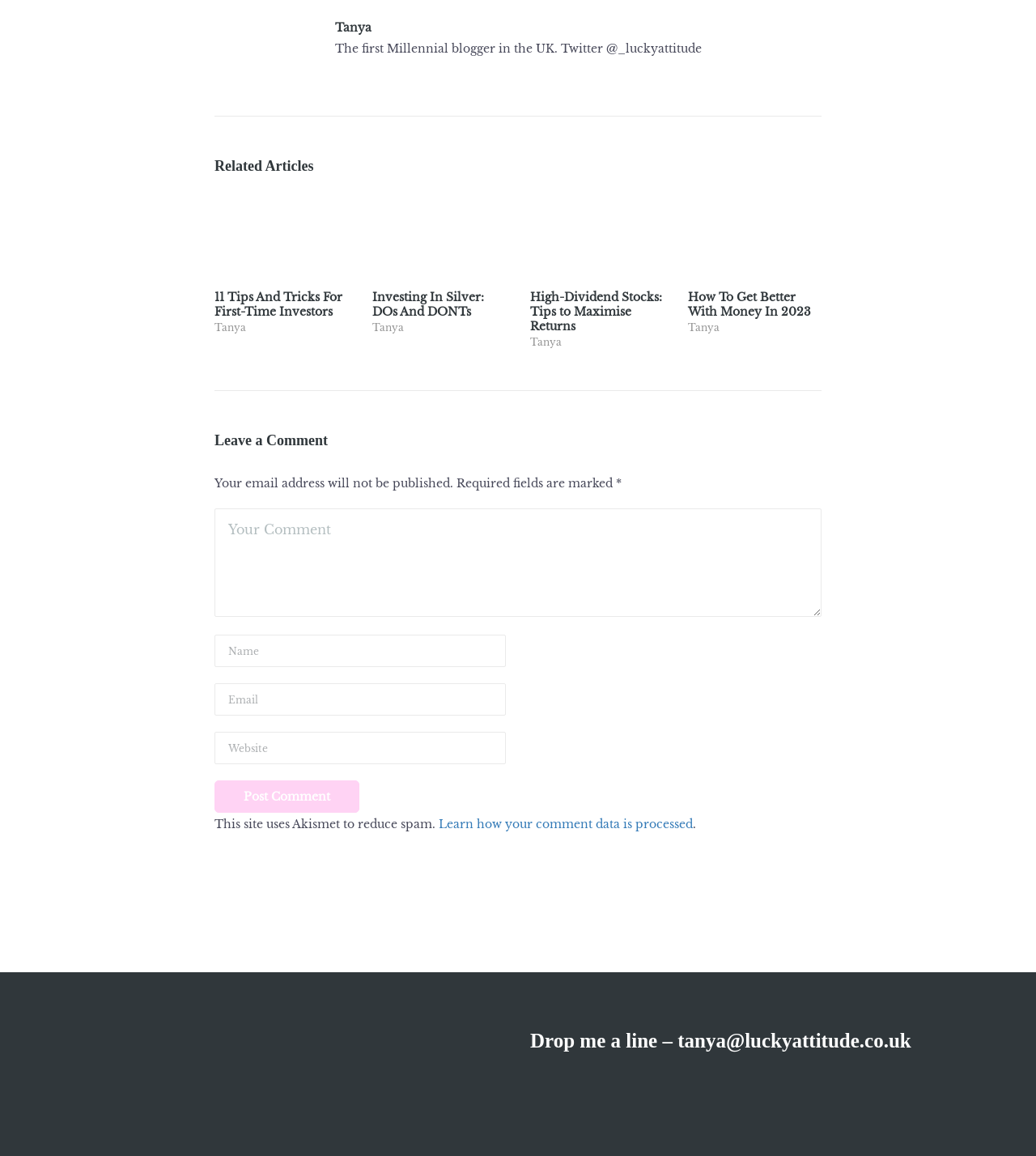Find and specify the bounding box coordinates that correspond to the clickable region for the instruction: "Leave a comment".

[0.207, 0.44, 0.793, 0.534]